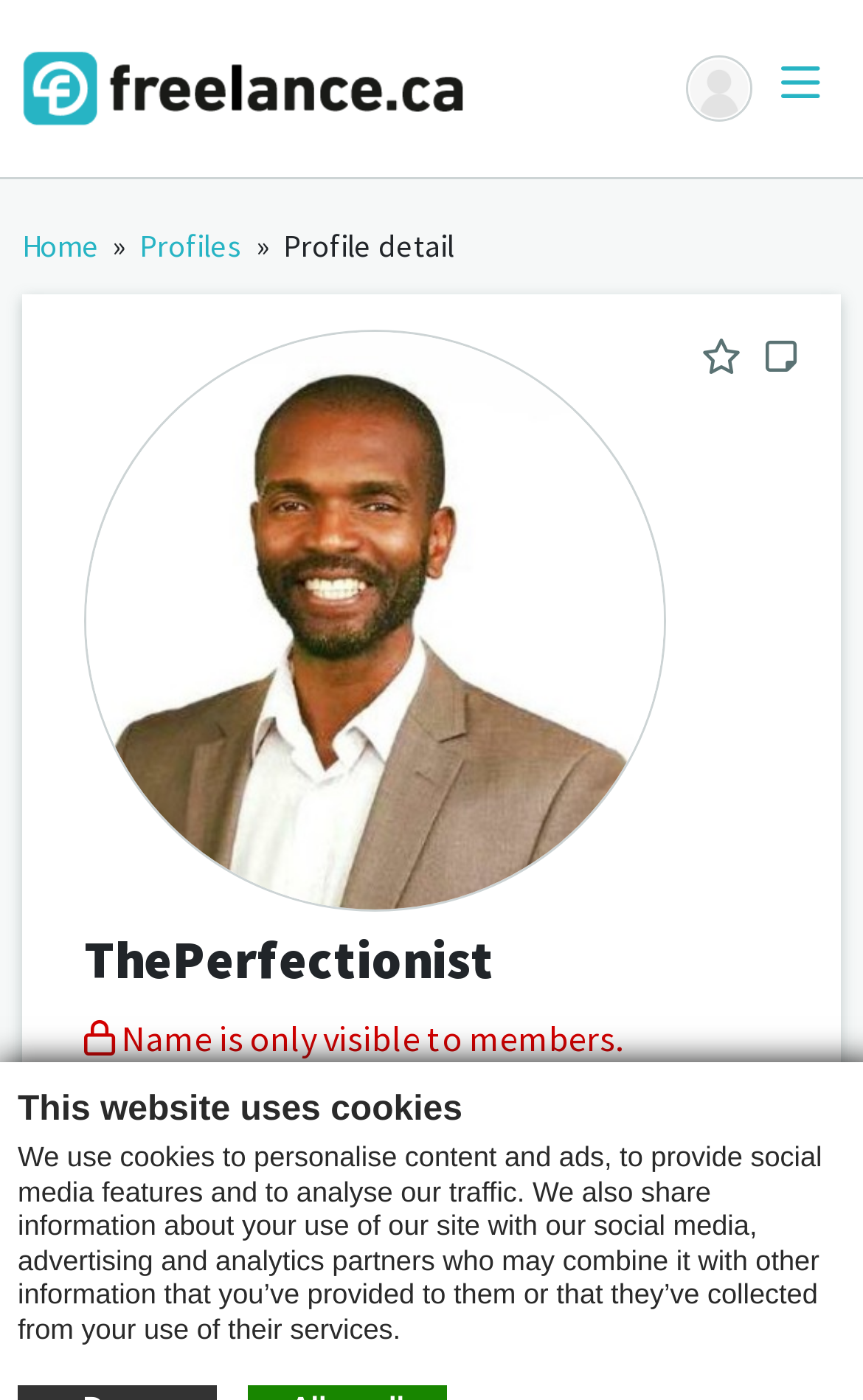Extract the bounding box coordinates of the UI element described by: "Members only". The coordinates should include four float numbers ranging from 0 to 1, e.g., [left, top, right, bottom].

[0.341, 0.788, 0.633, 0.82]